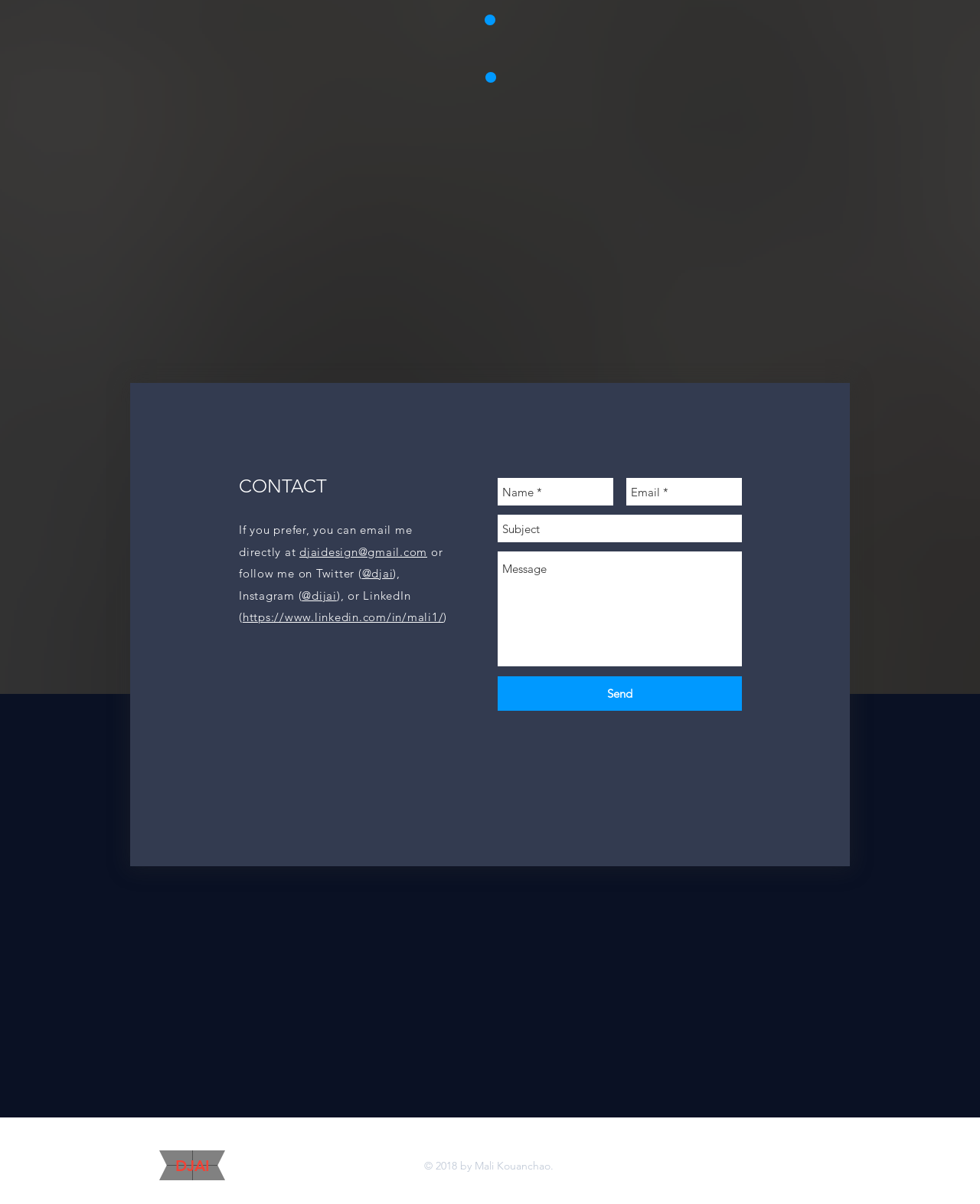How can you contact the person?
Using the details from the image, give an elaborate explanation to answer the question.

I inferred this answer by looking at the 'CONTACT' section of the webpage, which provides an email address, as well as links to the person's Twitter, Instagram, and LinkedIn profiles.